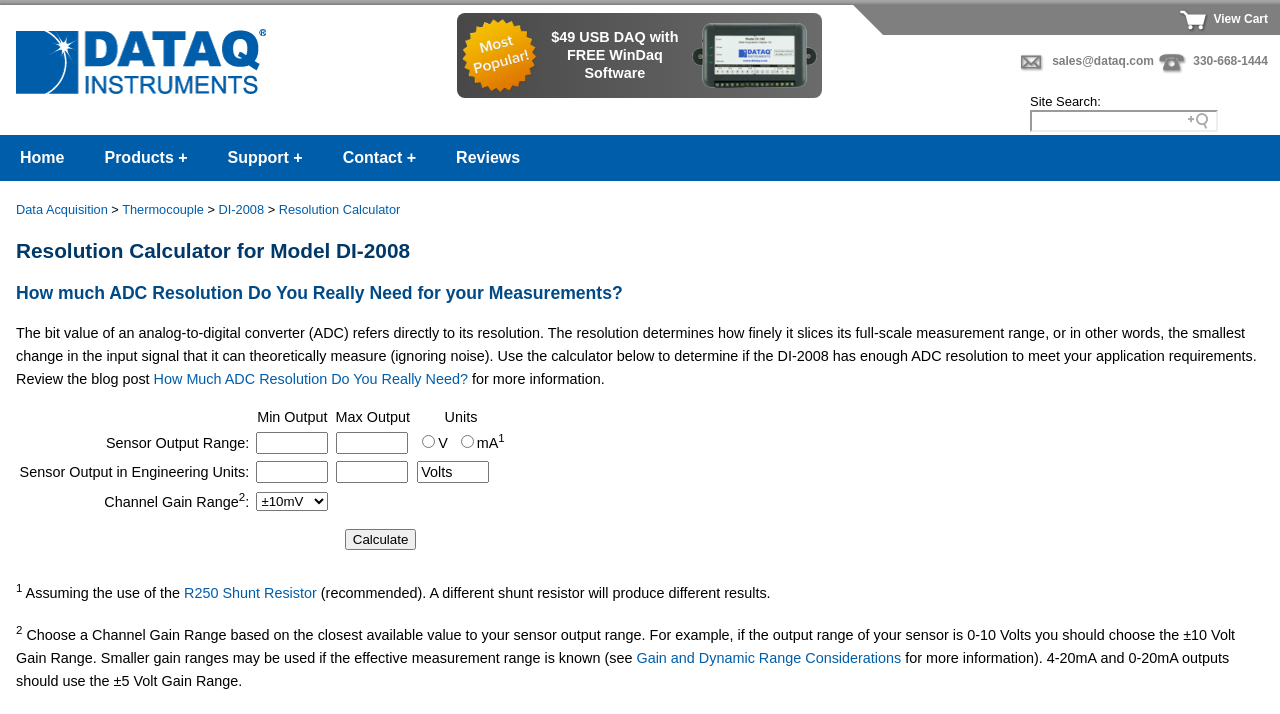What should be chosen based on the closest available value to the sensor output range?
Refer to the image and provide a thorough answer to the question.

The Channel Gain Range should be chosen based on the closest available value to the sensor output range. For example, if the output range of the sensor is 0-10 Volts, the ±10 Volt Gain Range should be chosen.